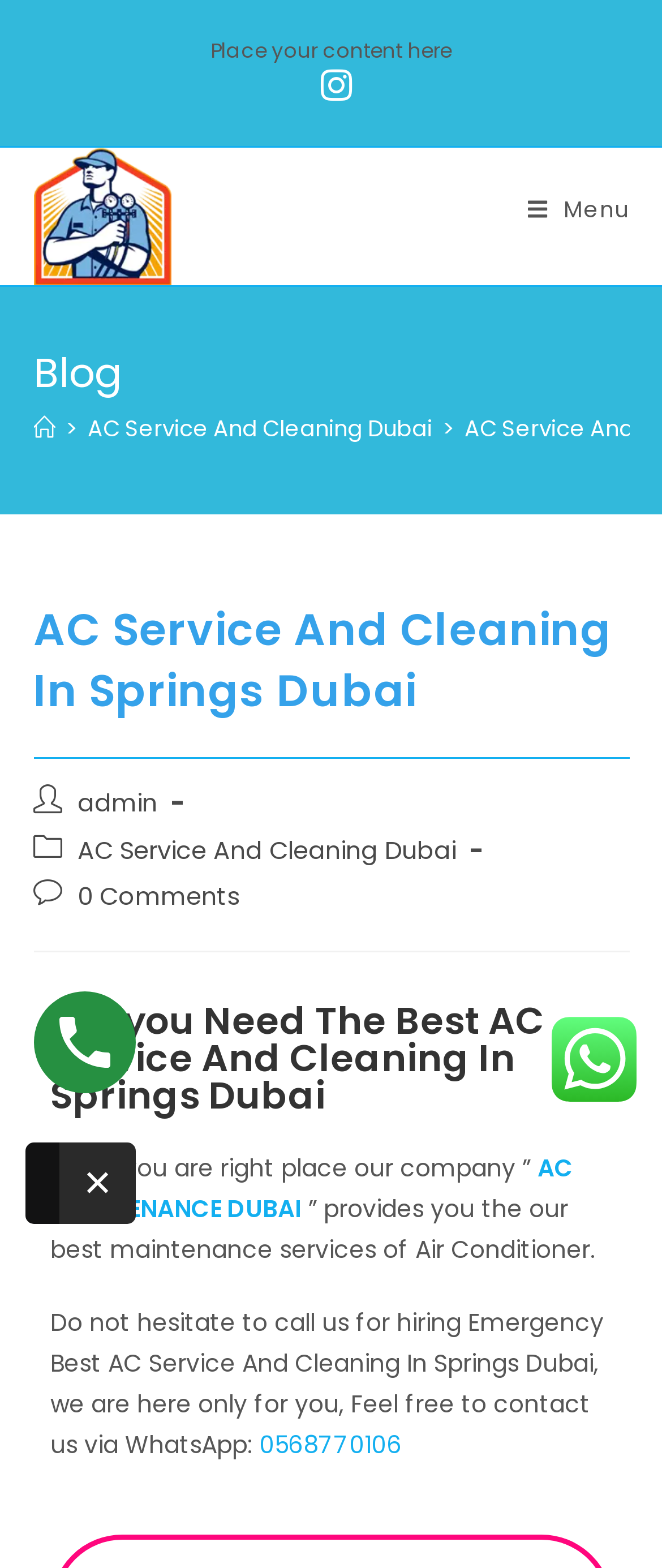Locate the bounding box of the UI element with the following description: "AC Service And Cleaning Dubai".

[0.117, 0.531, 0.688, 0.553]